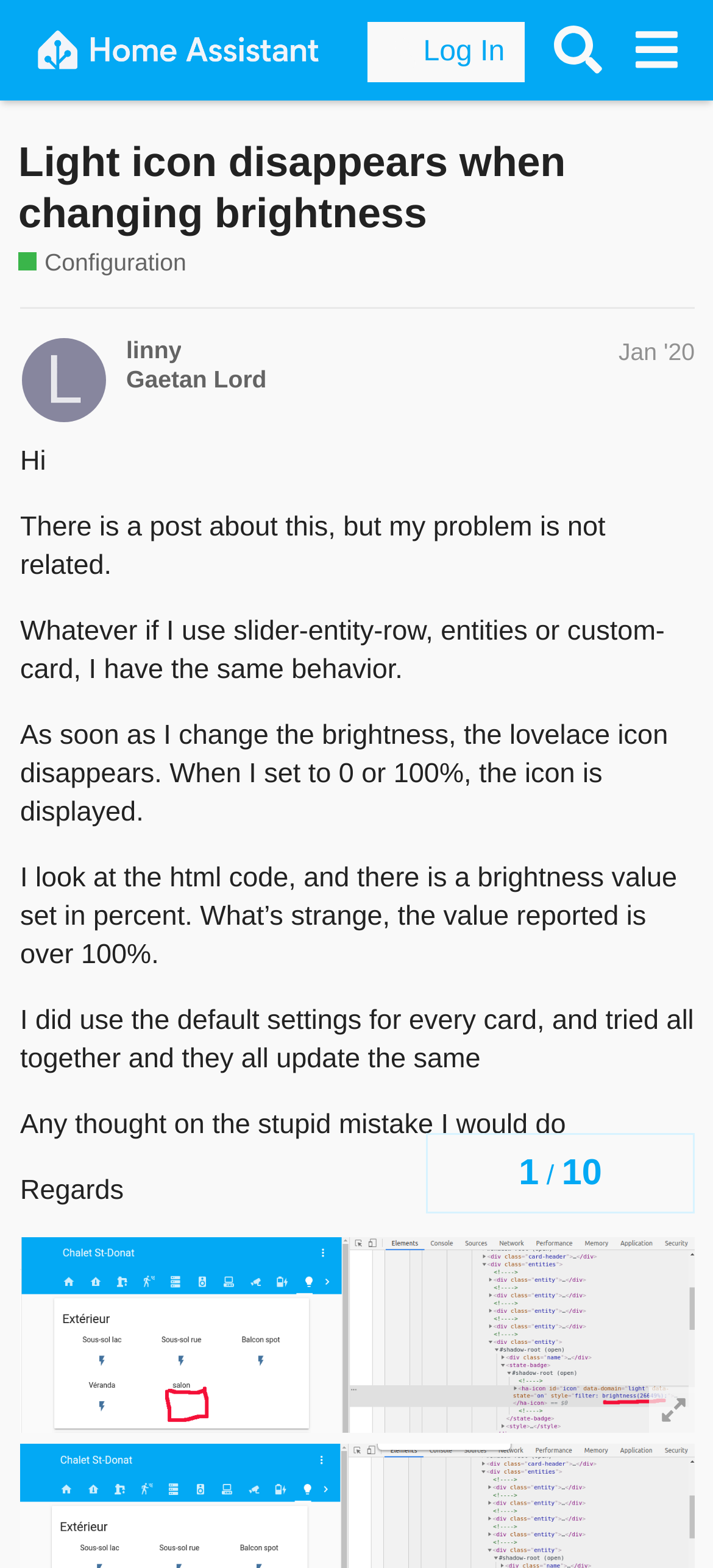Please determine the bounding box coordinates for the element that should be clicked to follow these instructions: "Click on the 'Log In' button".

[0.516, 0.015, 0.736, 0.053]